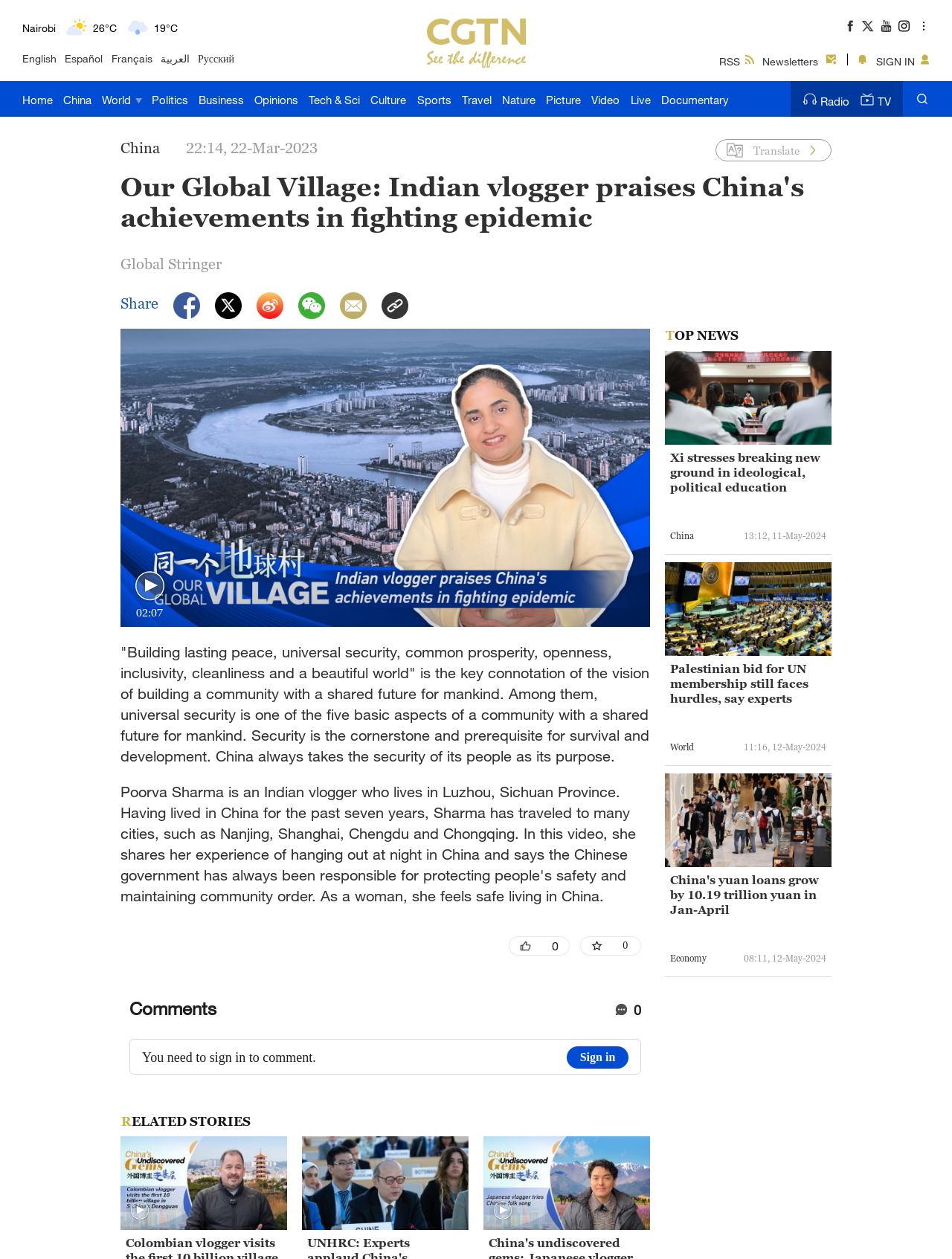Can you specify the bounding box coordinates of the area that needs to be clicked to fulfill the following instruction: "Switch to English language"?

[0.023, 0.041, 0.059, 0.053]